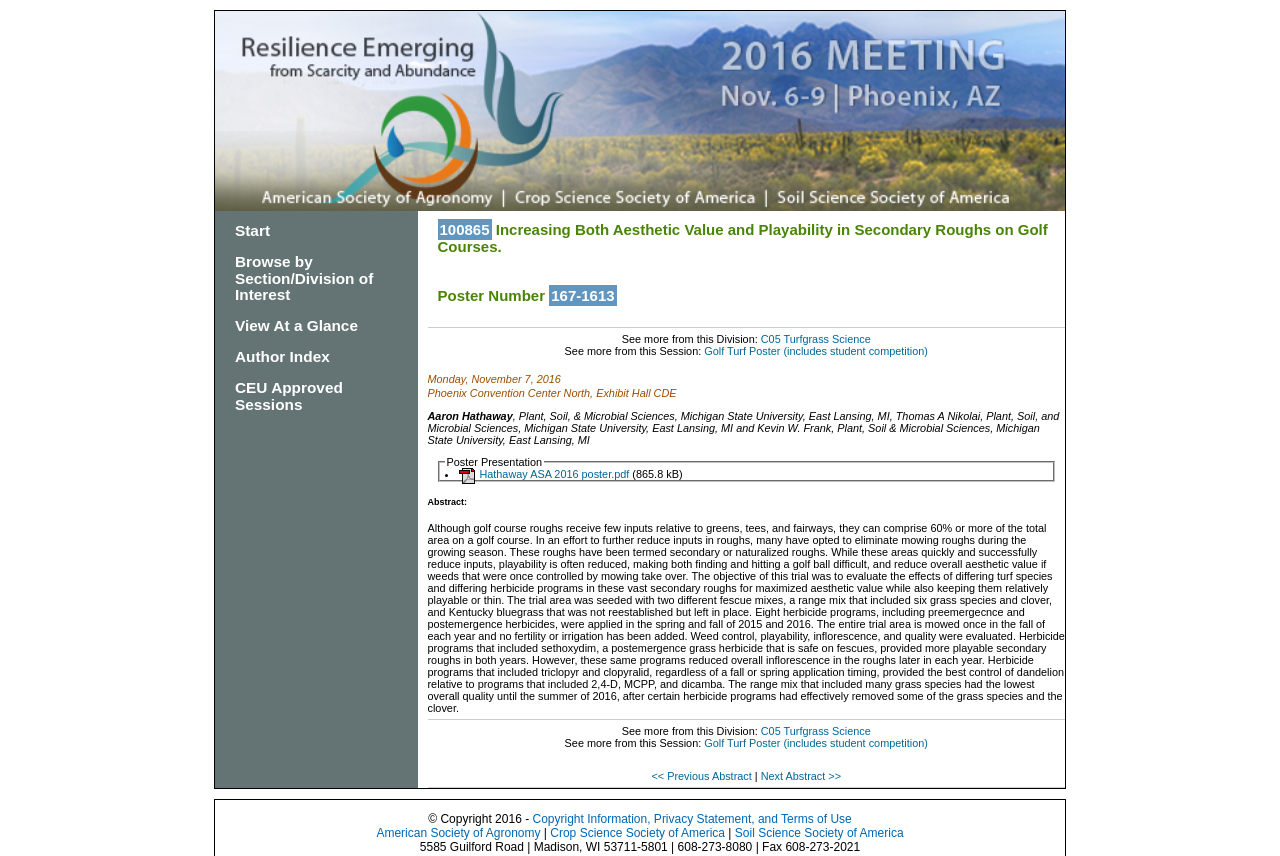From the given element description: "Crop Science Society of America", find the bounding box for the UI element. Provide the coordinates as four float numbers between 0 and 1, in the order [left, top, right, bottom].

[0.43, 0.965, 0.566, 0.981]